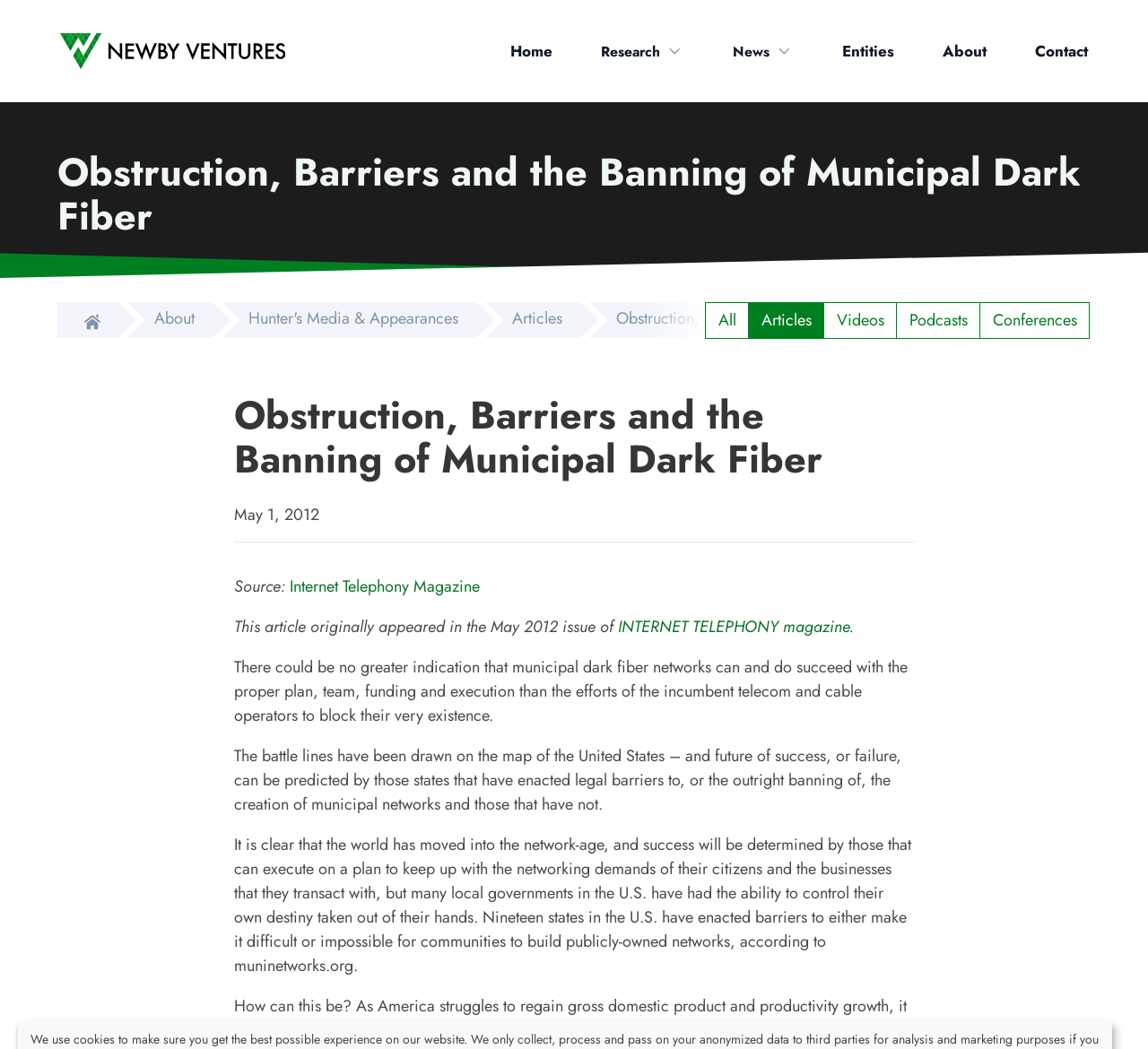What is the date of the article?
From the image, respond using a single word or phrase.

May 1, 2012